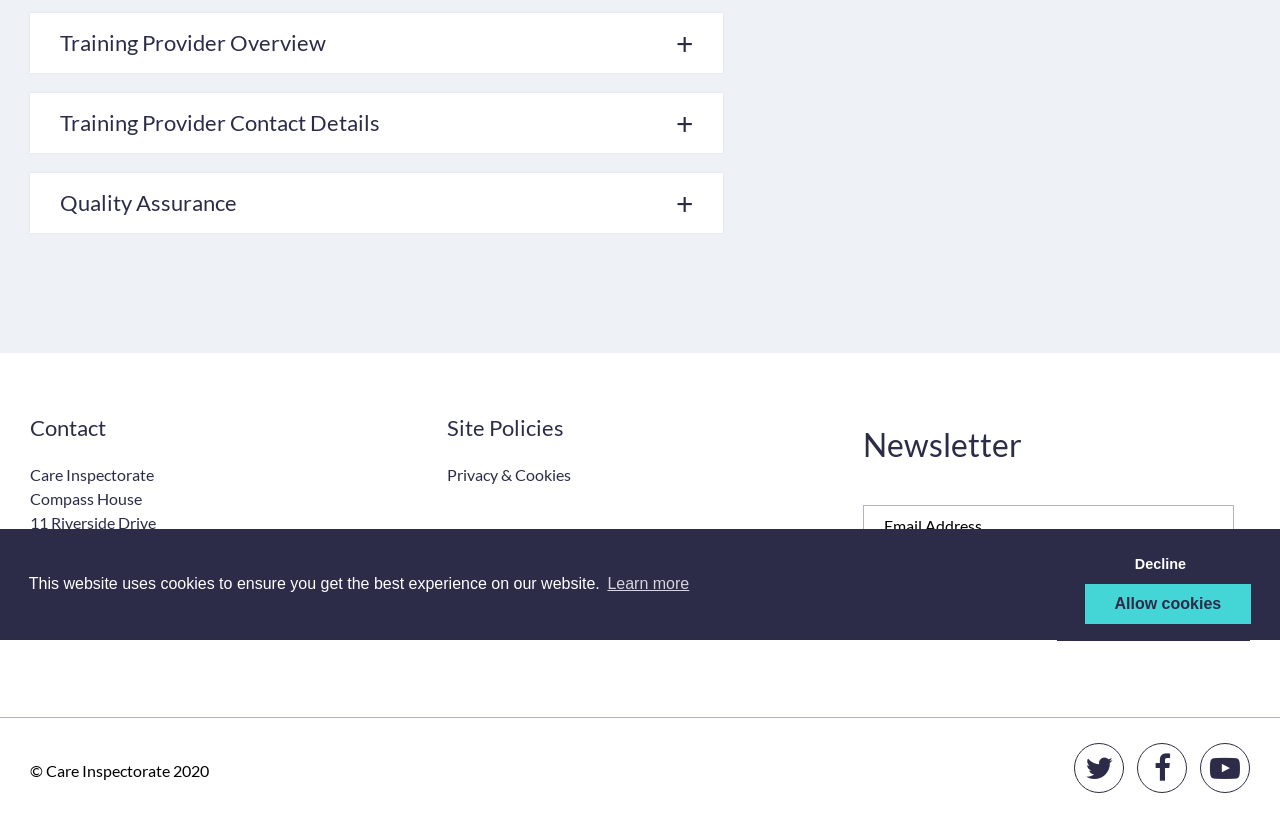Please determine the bounding box coordinates for the element with the description: "eDigg.com".

None